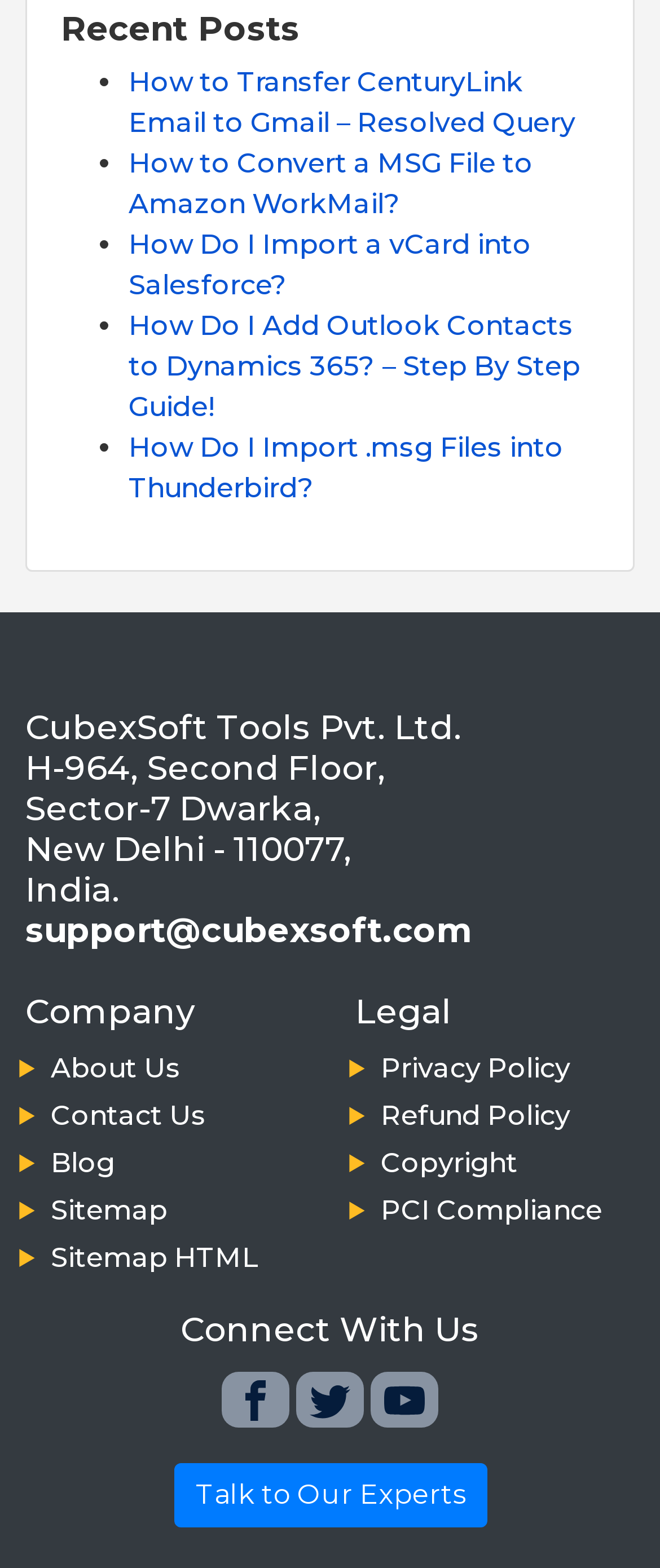Please mark the clickable region by giving the bounding box coordinates needed to complete this instruction: "Visit the 'About Us' page".

[0.077, 0.671, 0.274, 0.691]